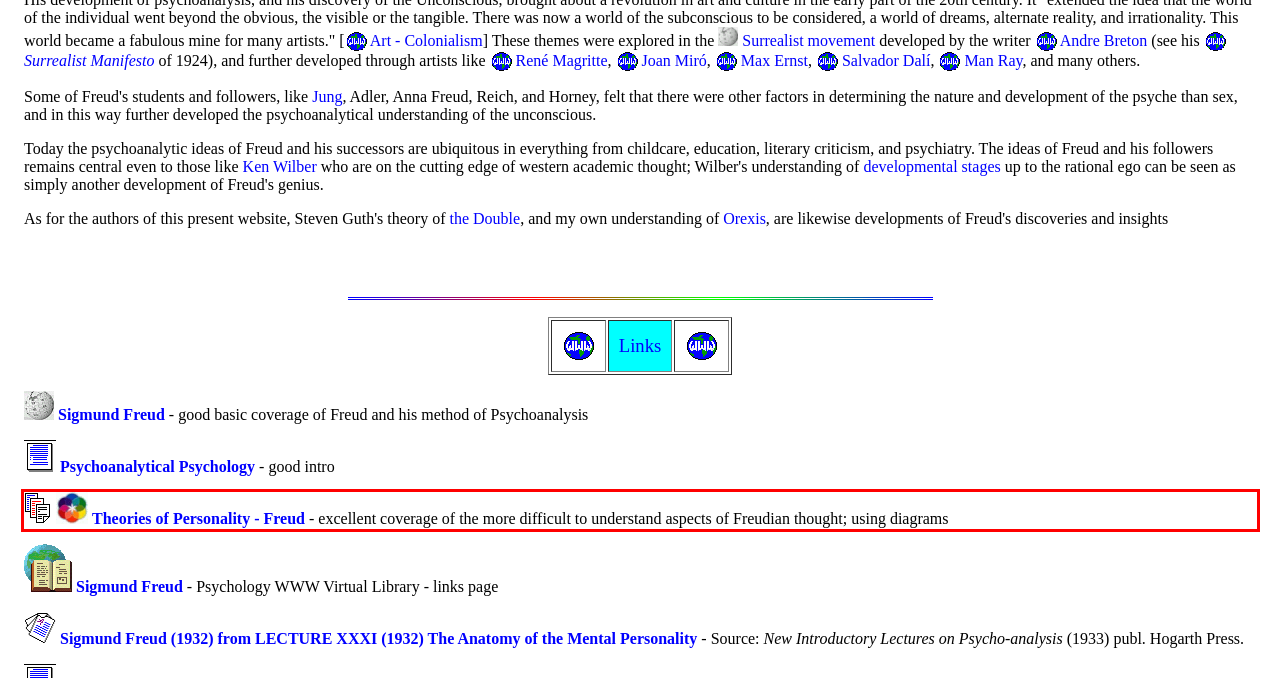Examine the screenshot of the webpage, locate the red bounding box, and perform OCR to extract the text contained within it.

Theories of Personality - Freud - excellent coverage of the more difficult to understand aspects of Freudian thought; using diagrams